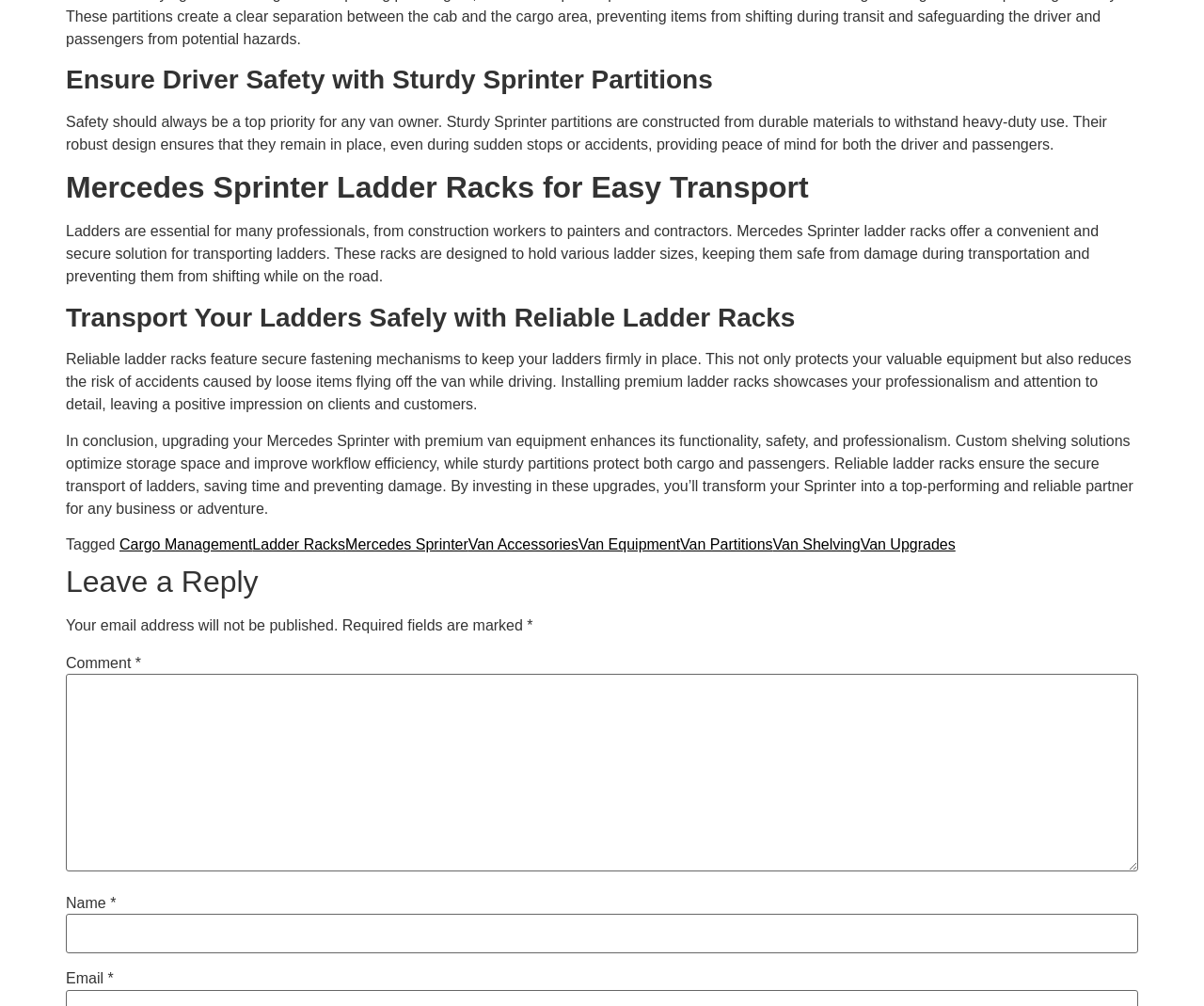From the element description parent_node: Name * name="author", predict the bounding box coordinates of the UI element. The coordinates must be specified in the format (top-left x, top-left y, bottom-right x, bottom-right y) and should be within the 0 to 1 range.

[0.055, 0.909, 0.945, 0.948]